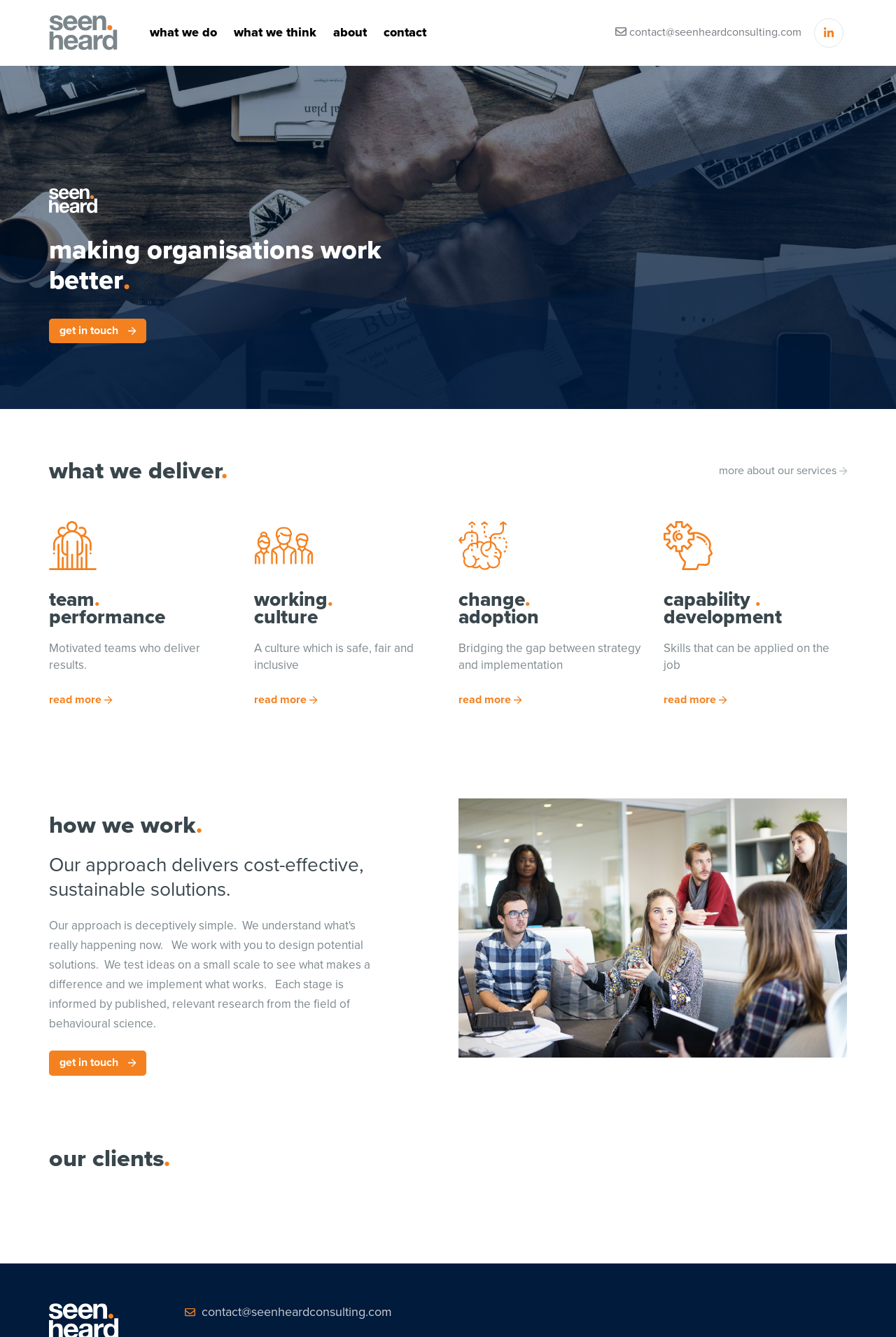Respond to the question below with a single word or phrase: What is the purpose of the 'get in touch' link?

to contact the consulting firm